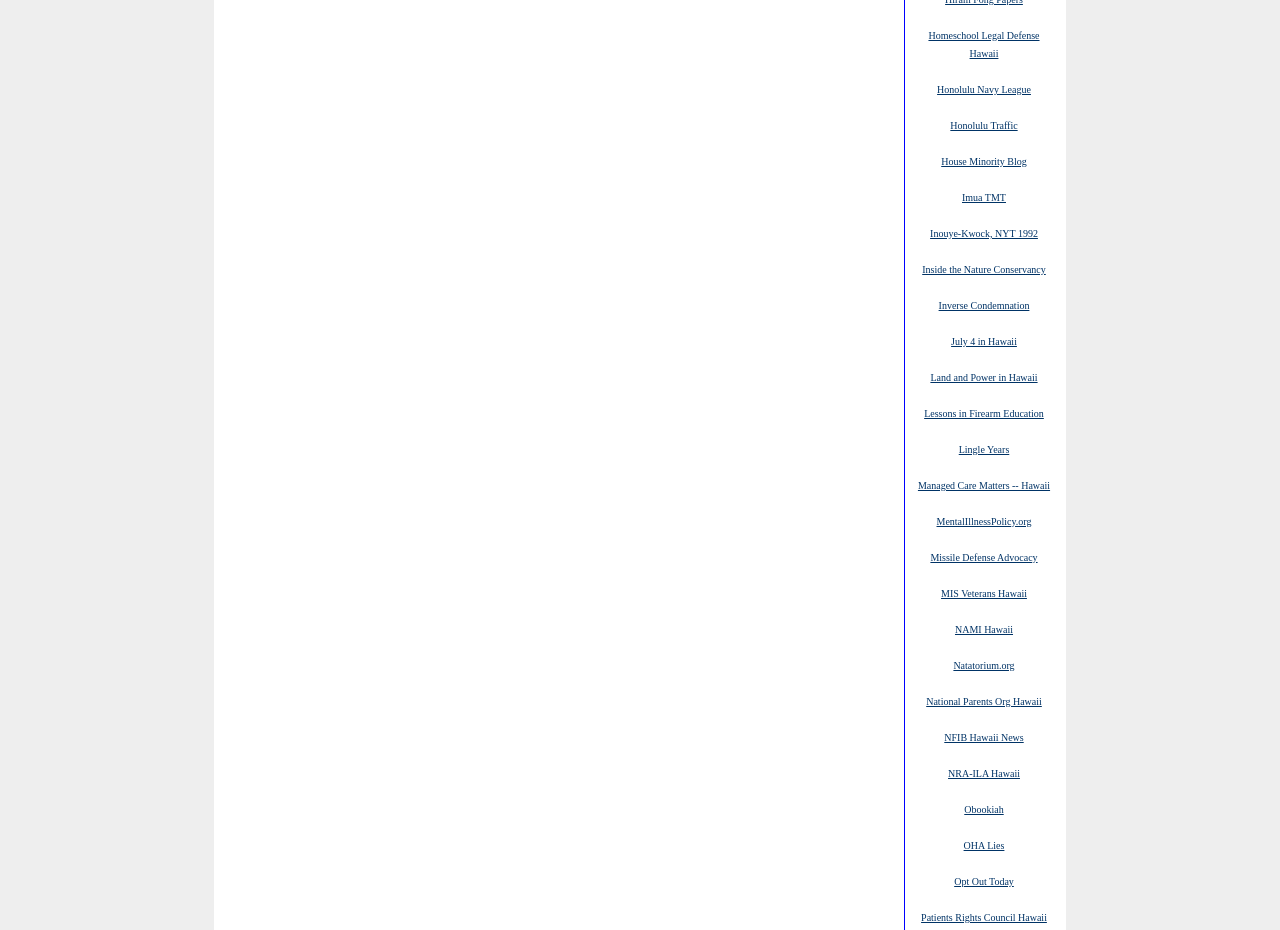Identify the bounding box coordinates of the region I need to click to complete this instruction: "Click on the 'Health' link".

None